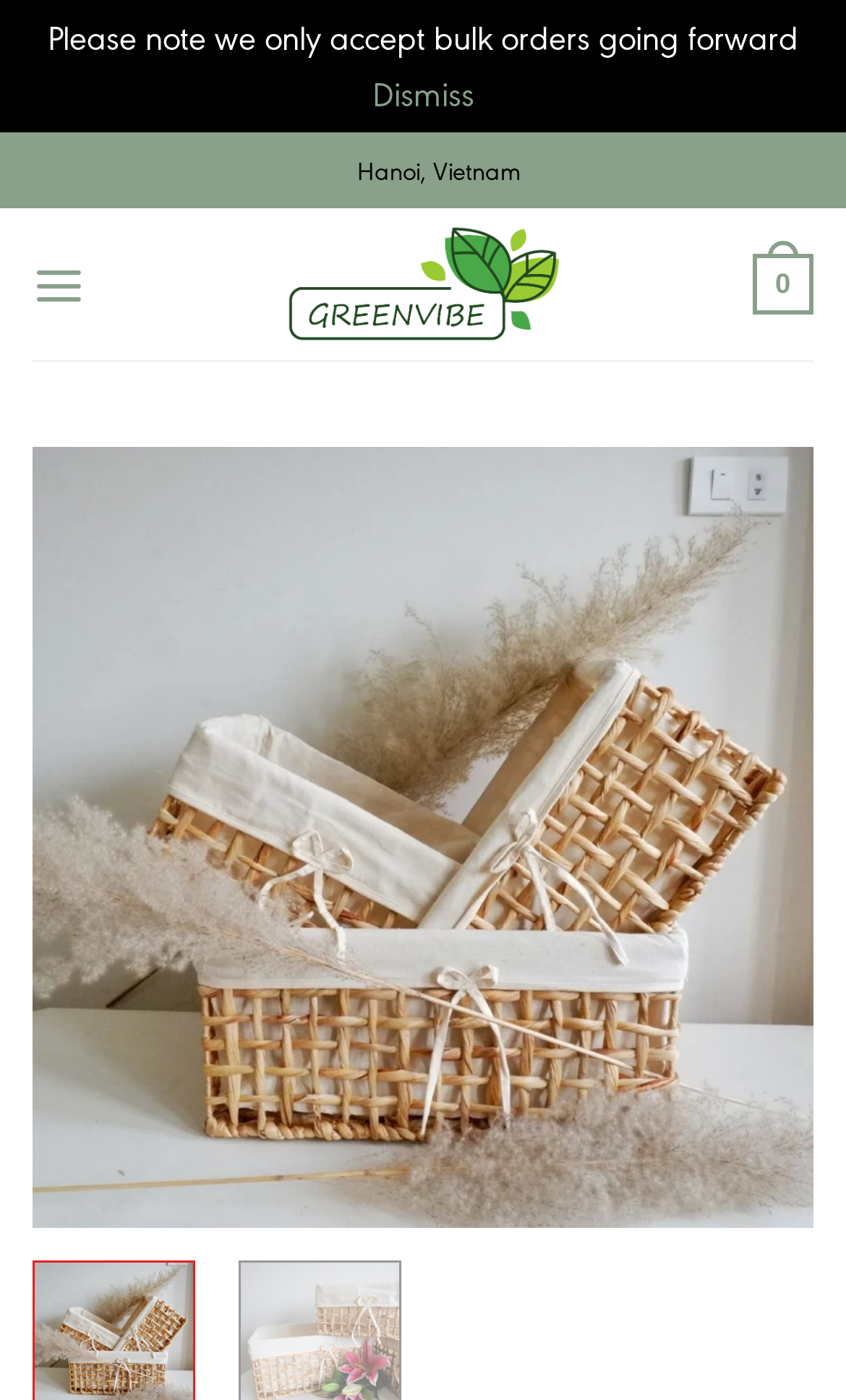What is the location of Greenvibe Ltd?
Please answer the question with a detailed and comprehensive explanation.

I found the location of Greenvibe Ltd by looking at the static text element that says 'Hanoi, Vietnam' which is located below the link element 'Greenvibe Ltd'.